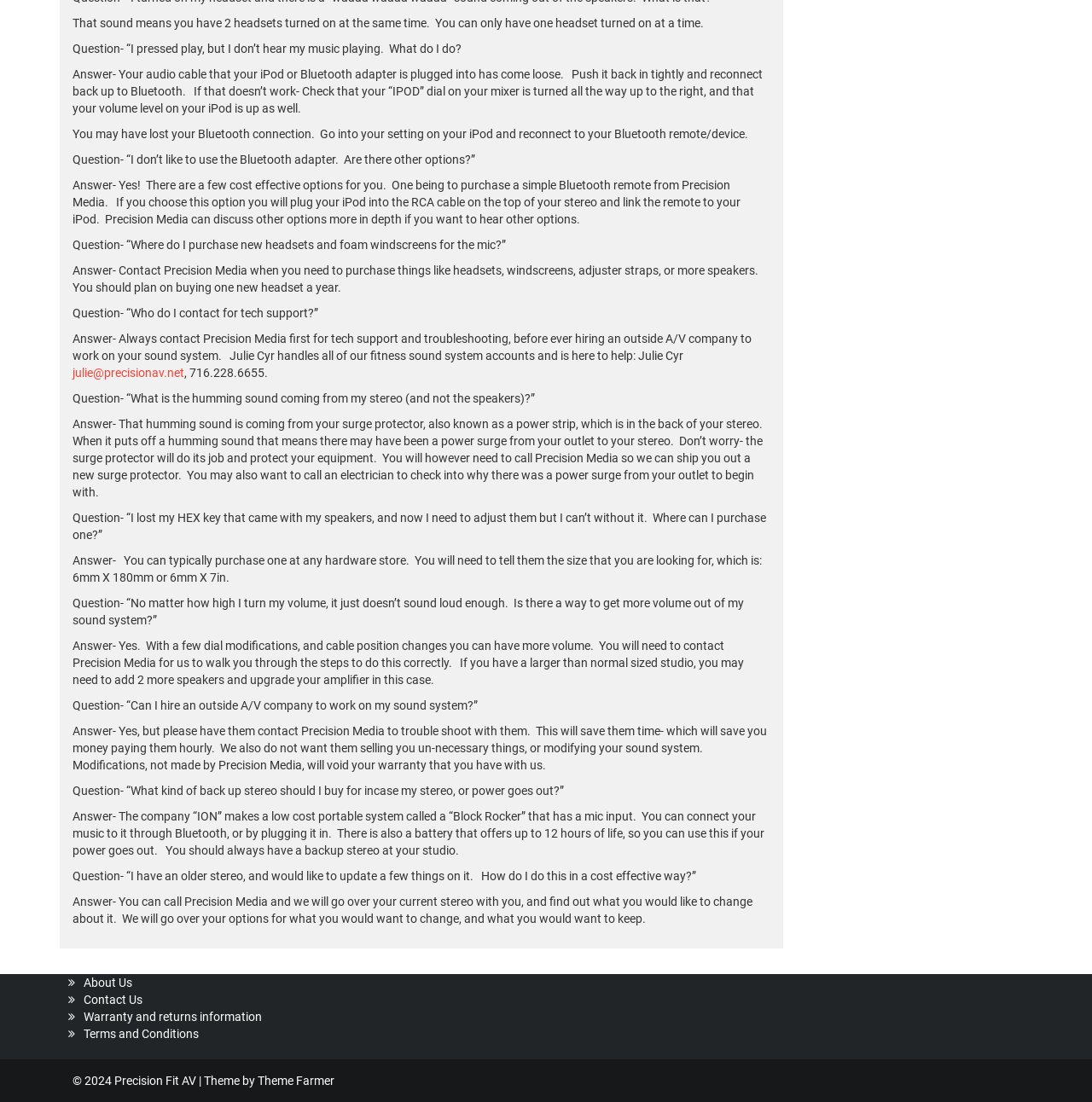What happens if you have two headsets turned on at the same time?
Refer to the image and give a detailed answer to the question.

According to the webpage, if you have two headsets turned on at the same time, it will cause a problem. The webpage explicitly states that you can only have one headset turned on at a time.